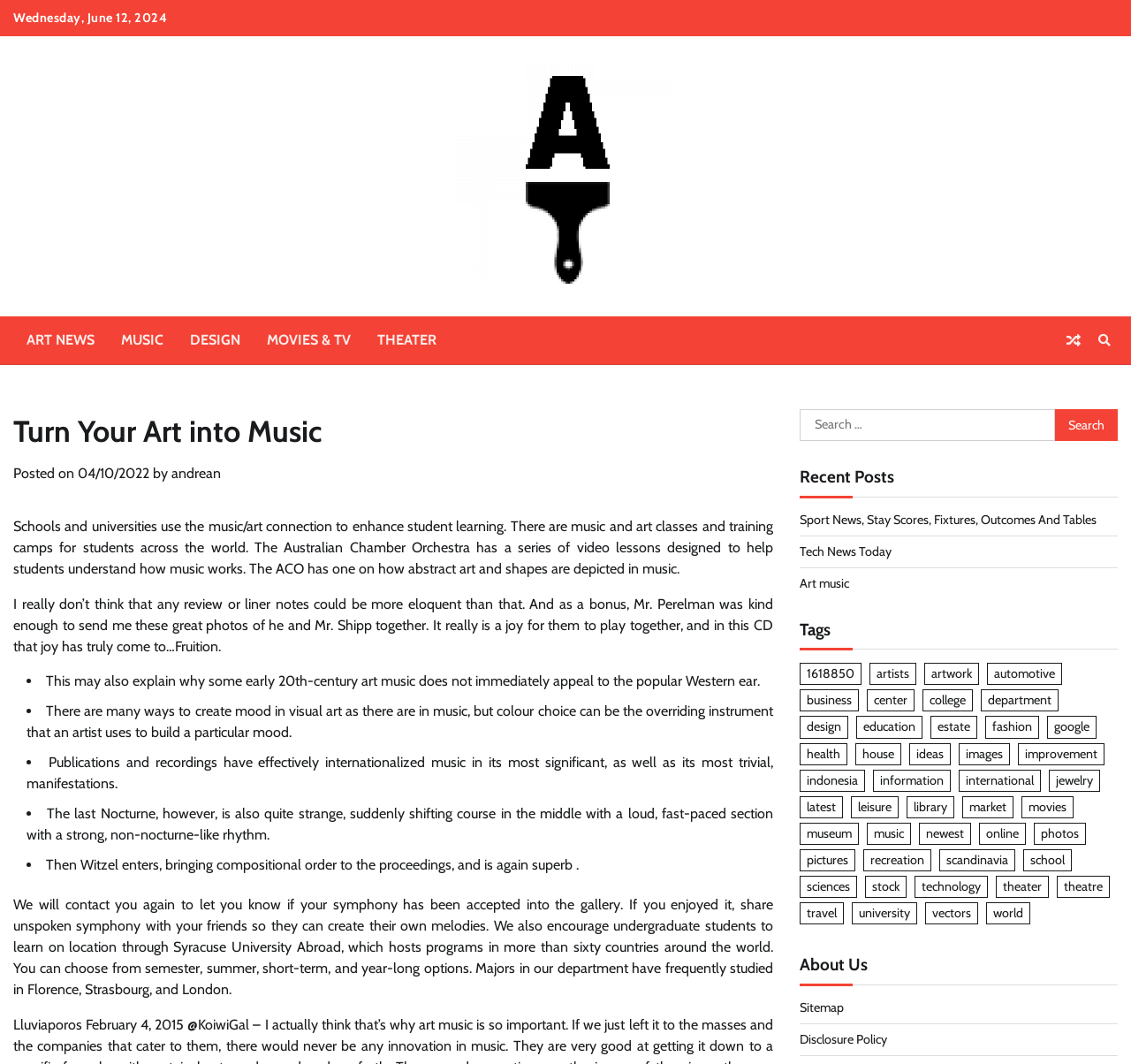For the given element description title="View Random Post", determine the bounding box coordinates of the UI element. The coordinates should follow the format (top-left x, top-left y, bottom-right x, bottom-right y) and be within the range of 0 to 1.

[0.938, 0.308, 0.961, 0.333]